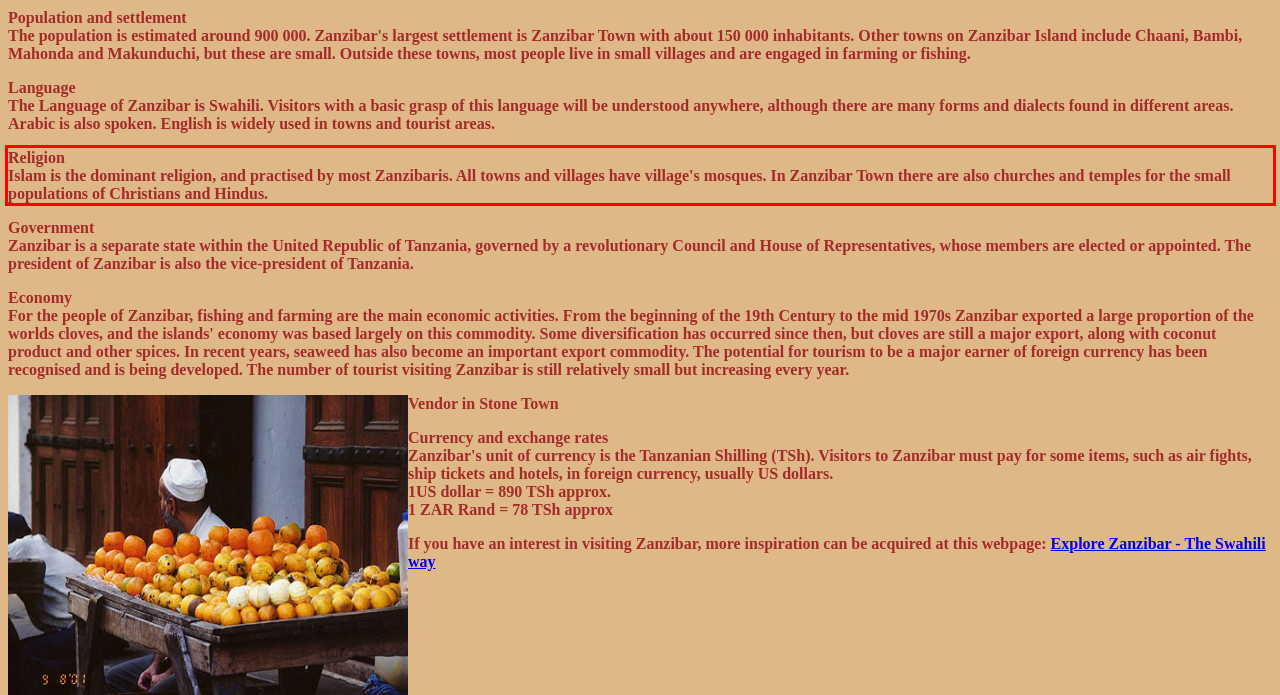You are looking at a screenshot of a webpage with a red rectangle bounding box. Use OCR to identify and extract the text content found inside this red bounding box.

Religion Islam is the dominant religion, and practised by most Zanzibaris. All towns and villages have village's mosques. In Zanzibar Town there are also churches and temples for the small populations of Christians and Hindus.